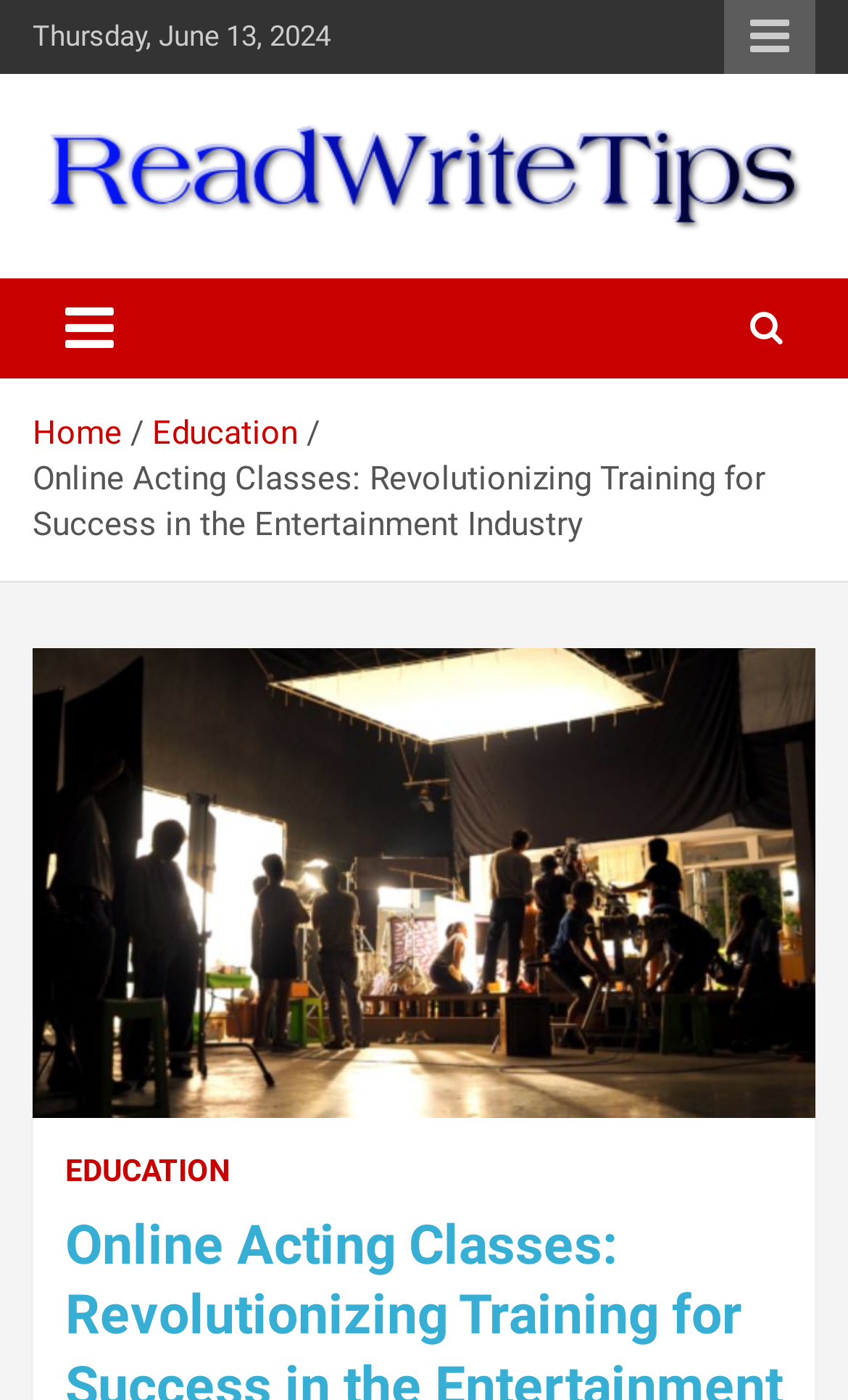Please answer the following question using a single word or phrase: 
What is the name of the link below the navigation menu?

Home